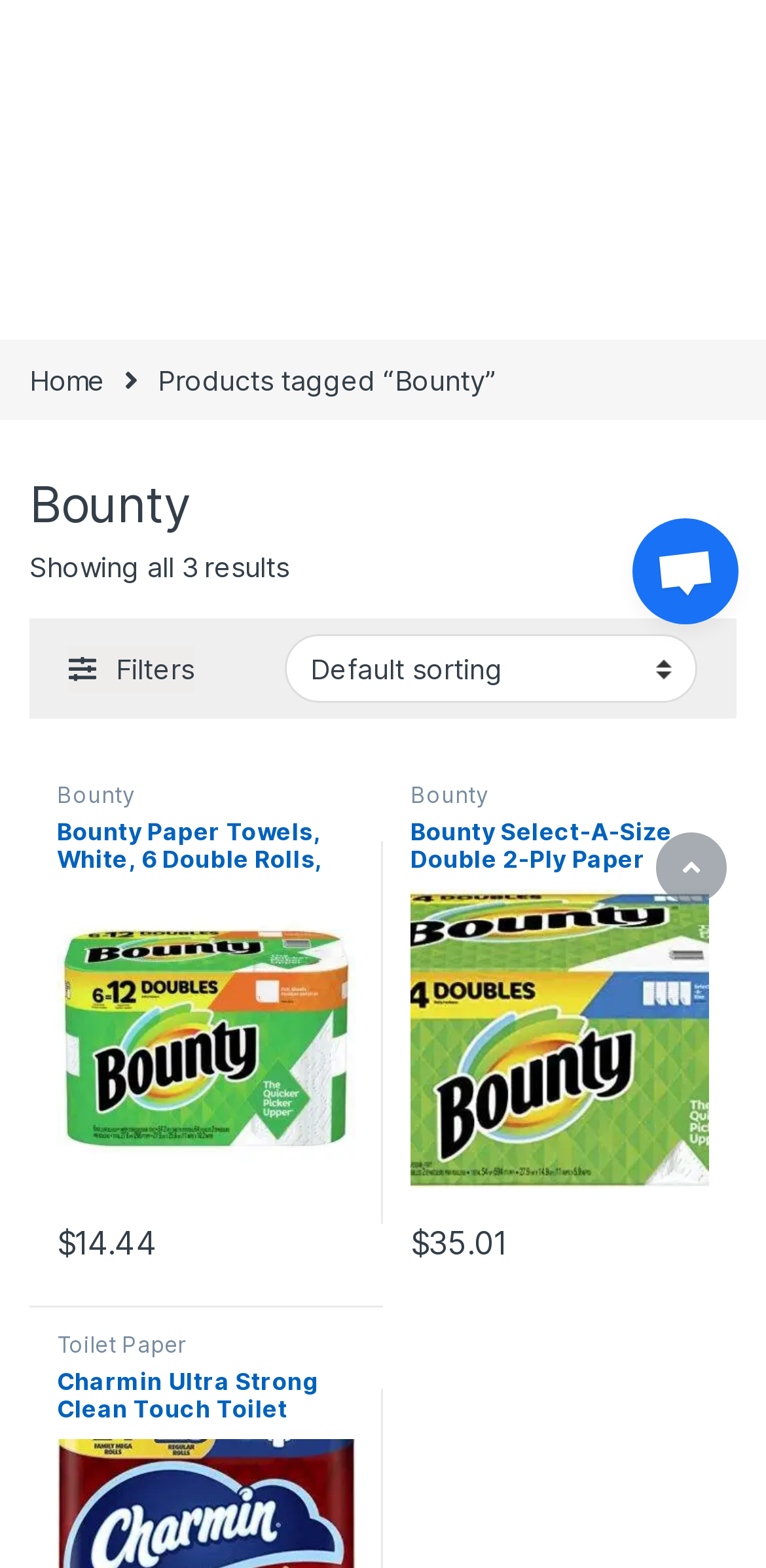Find the UI element described as: "Toilet Paper" and predict its bounding box coordinates. Ensure the coordinates are four float numbers between 0 and 1, [left, top, right, bottom].

[0.074, 0.849, 0.242, 0.867]